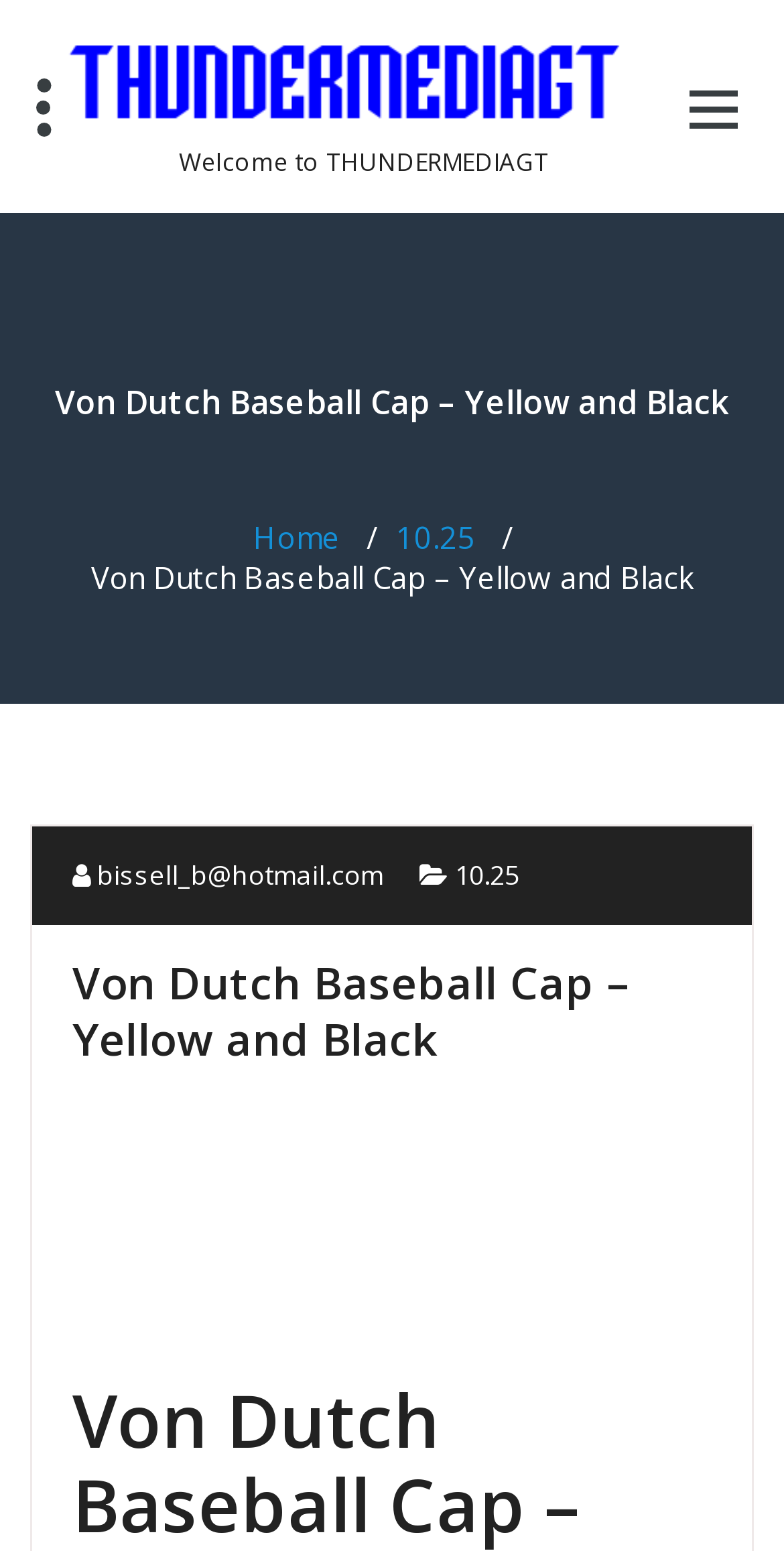What is the contact email of the website?
Please give a detailed and thorough answer to the question, covering all relevant points.

I determined the contact email of the website by looking at the link element with the text ' bissell_b@hotmail.com' which appears to be the contact email of the website.